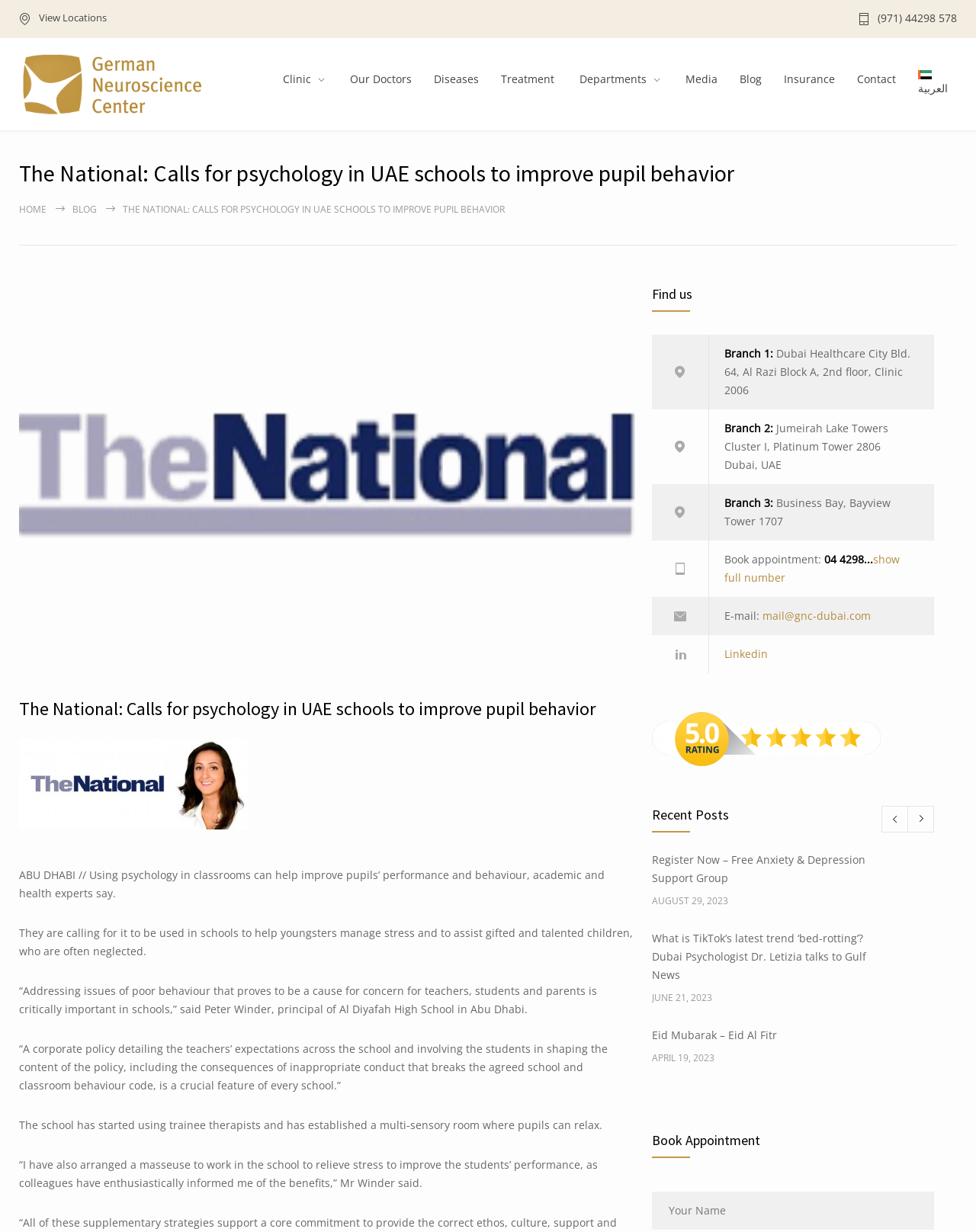Using the provided element description: "name="your-name" placeholder="Your Name"", determine the bounding box coordinates of the corresponding UI element in the screenshot.

[0.668, 0.967, 0.957, 0.998]